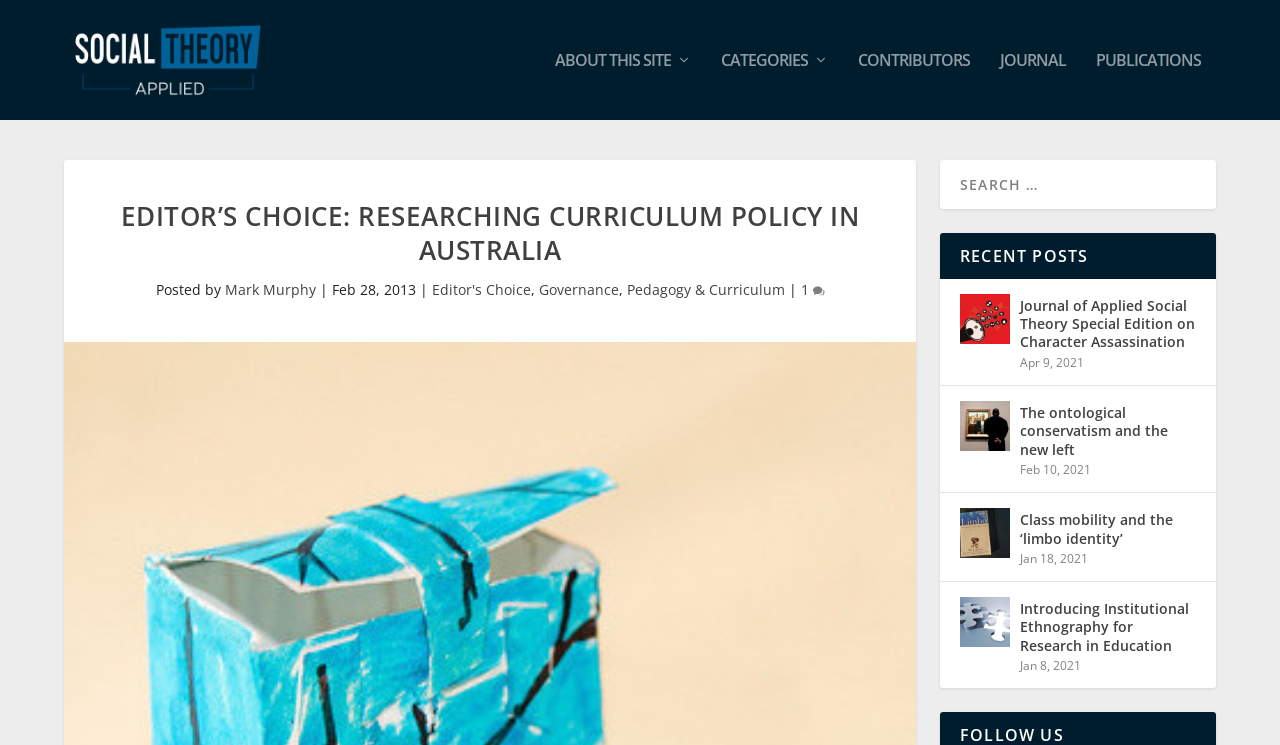Identify the main heading of the webpage and provide its text content.

EDITOR’S CHOICE: RESEARCHING CURRICULUM POLICY IN AUSTRALIA